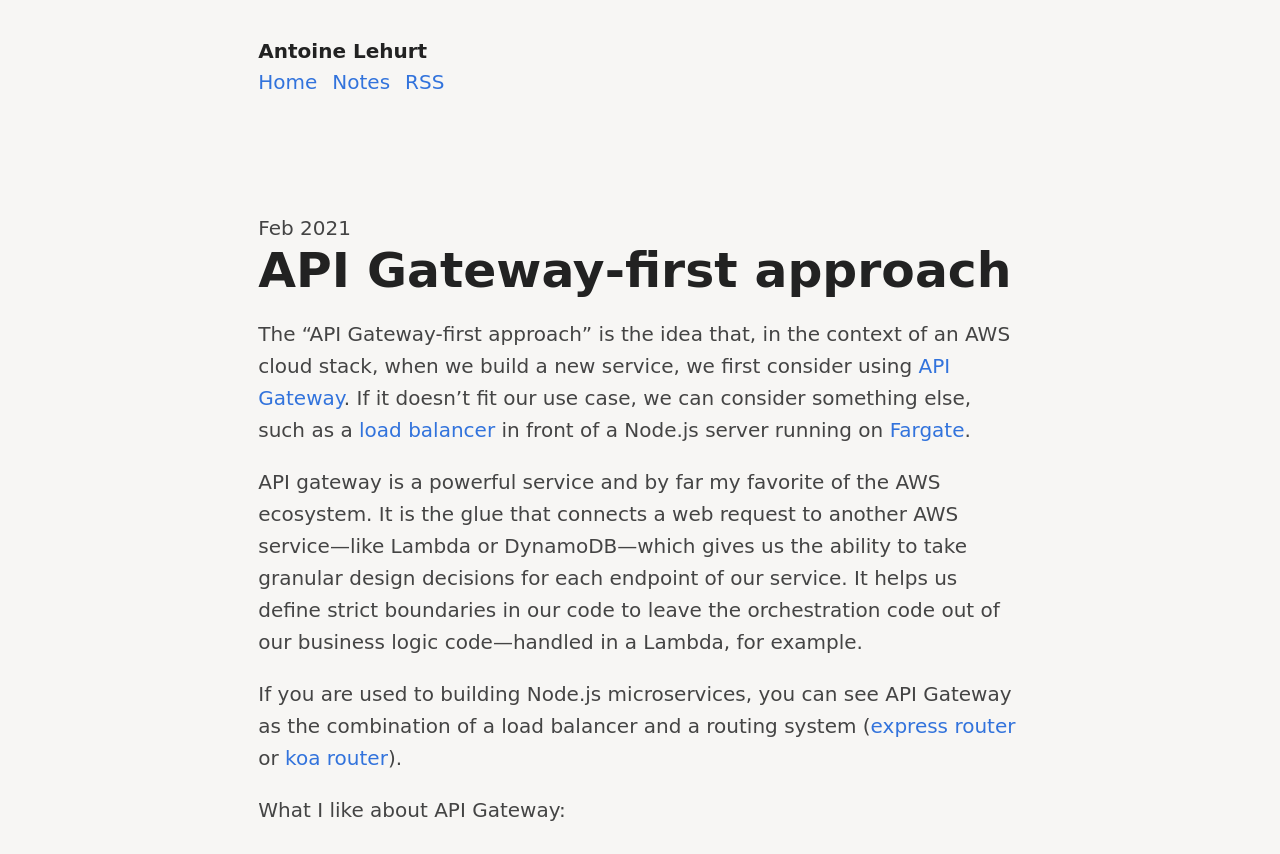Please locate the bounding box coordinates of the element's region that needs to be clicked to follow the instruction: "subscribe to RSS". The bounding box coordinates should be provided as four float numbers between 0 and 1, i.e., [left, top, right, bottom].

[0.316, 0.084, 0.347, 0.108]